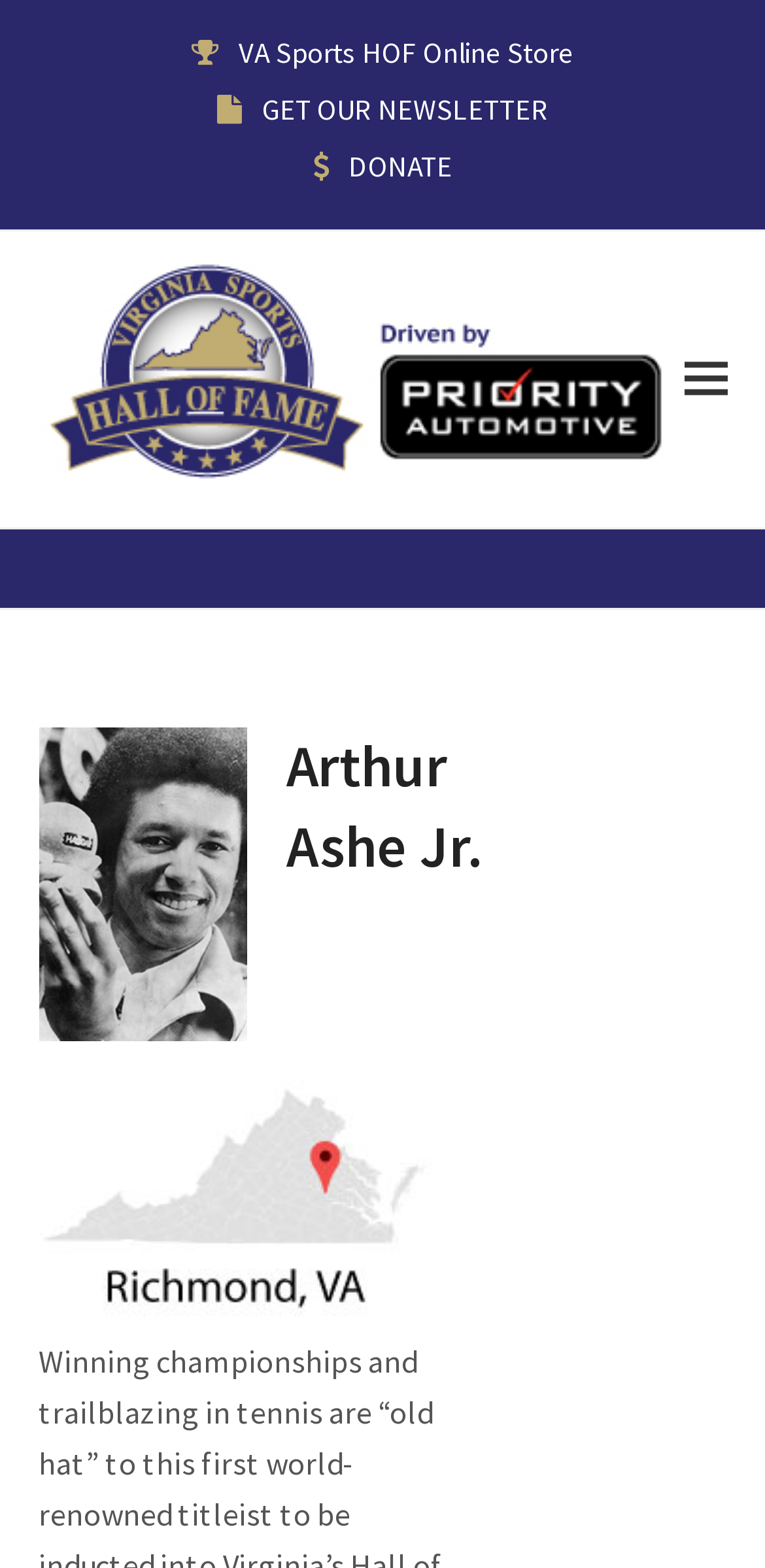Please provide the bounding box coordinates in the format (top-left x, top-left y, bottom-right x, bottom-right y). Remember, all values are floating point numbers between 0 and 1. What is the bounding box coordinate of the region described as: Menu

None